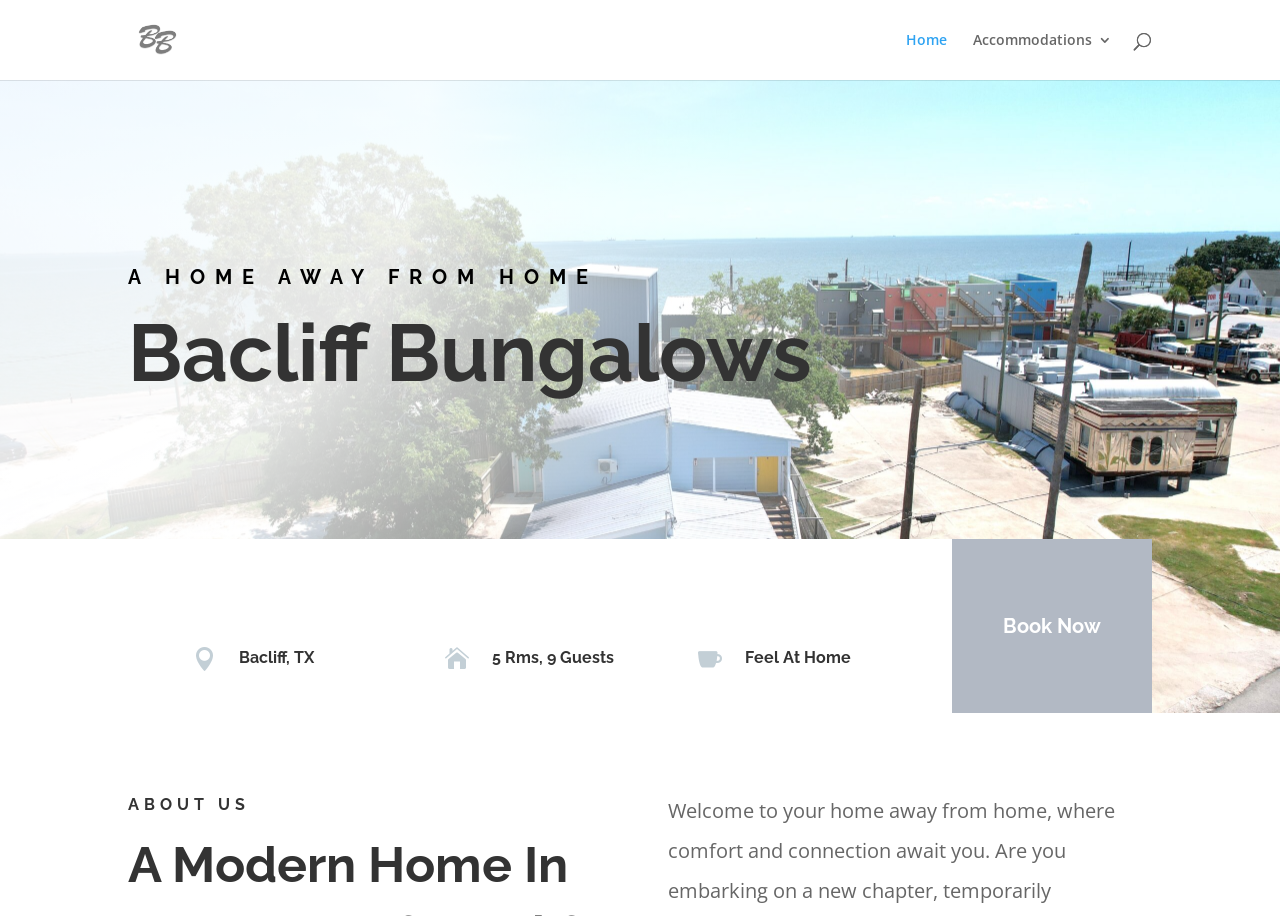How many rooms are available?
Please give a detailed and elaborate answer to the question based on the image.

From the webpage, I can see a layout table with an icon and a heading '5 Rms, 9 Guests' which suggests that the accommodation has 5 rooms available.